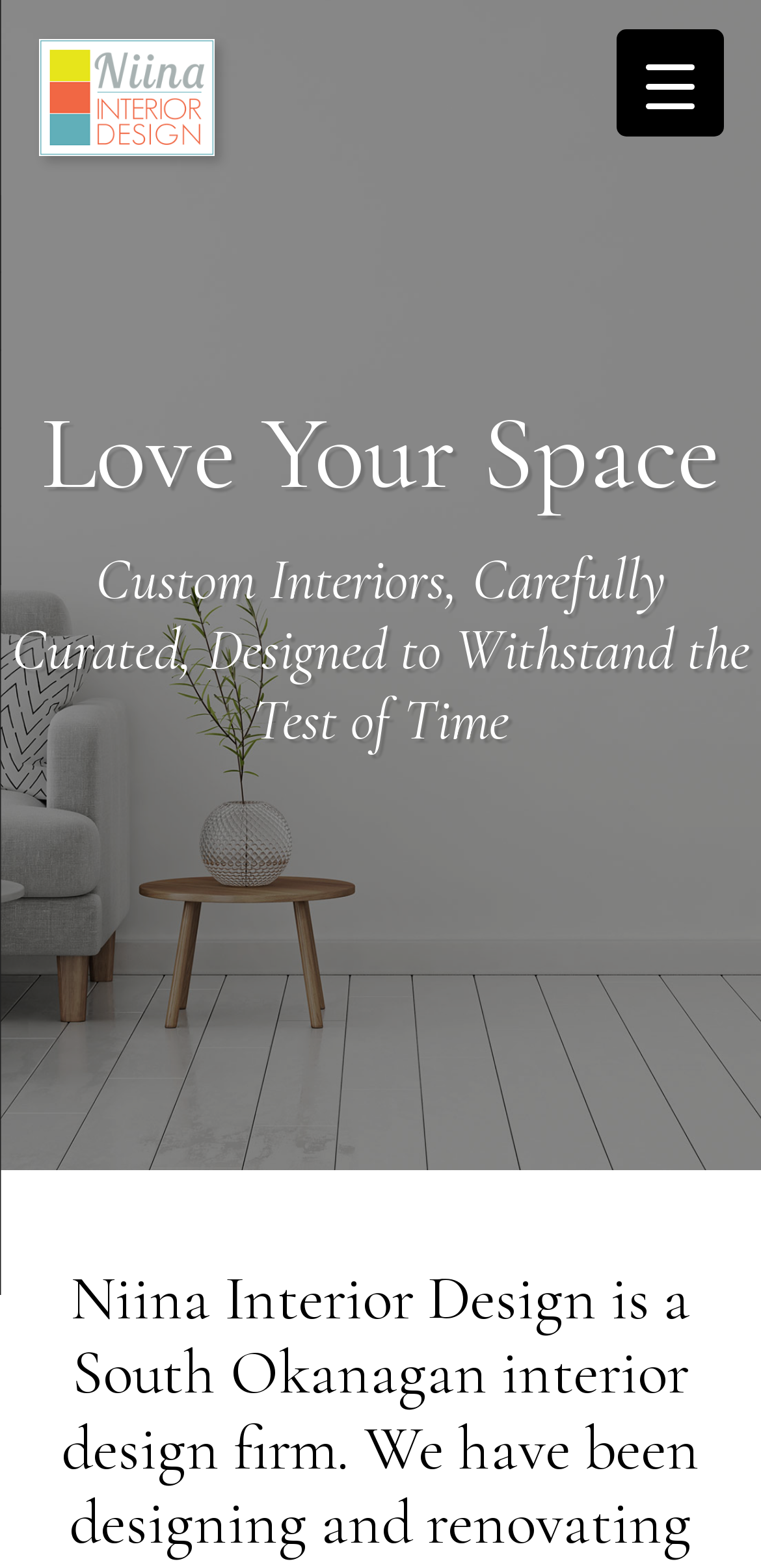Extract the bounding box coordinates for the HTML element that matches this description: "Niina Interior Design". The coordinates should be four float numbers between 0 and 1, i.e., [left, top, right, bottom].

[0.05, 0.025, 0.281, 0.081]